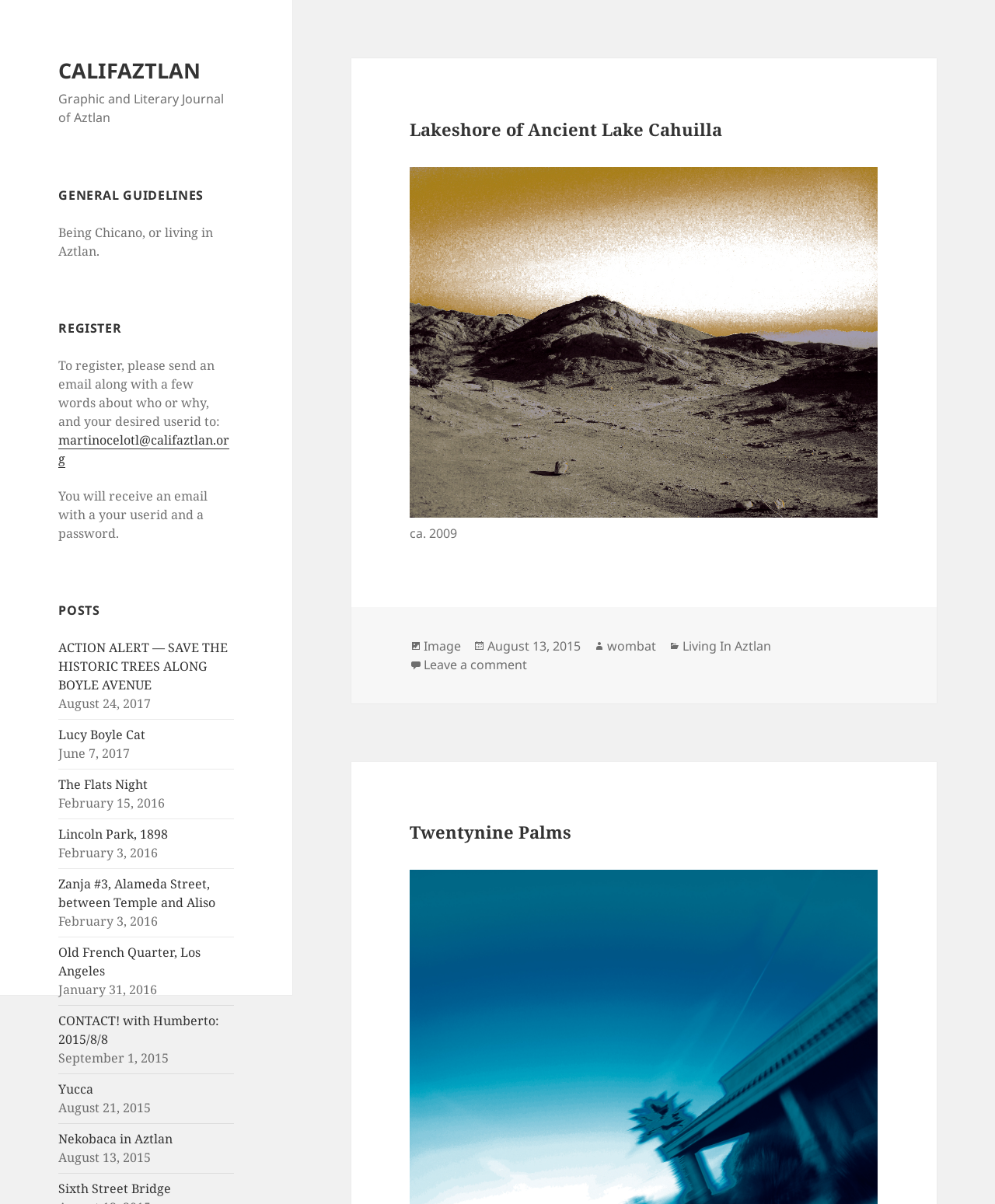Based on the visual content of the image, answer the question thoroughly: What is the date of the post 'Lakeshore of Ancient Lake Cahuilla'?

The date of the post 'Lakeshore of Ancient Lake Cahuilla' can be found in the footer section of the article, which lists the date as 'August 13, 2015'.